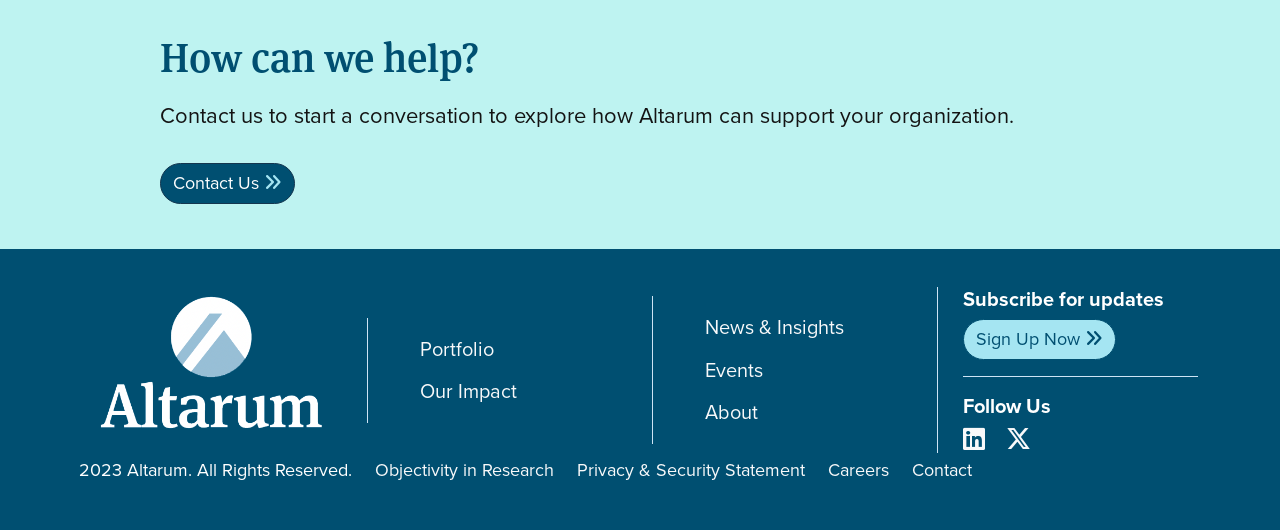Locate the bounding box of the UI element defined by this description: "Contact". The coordinates should be given as four float numbers between 0 and 1, formatted as [left, top, right, bottom].

[0.712, 0.863, 0.759, 0.912]